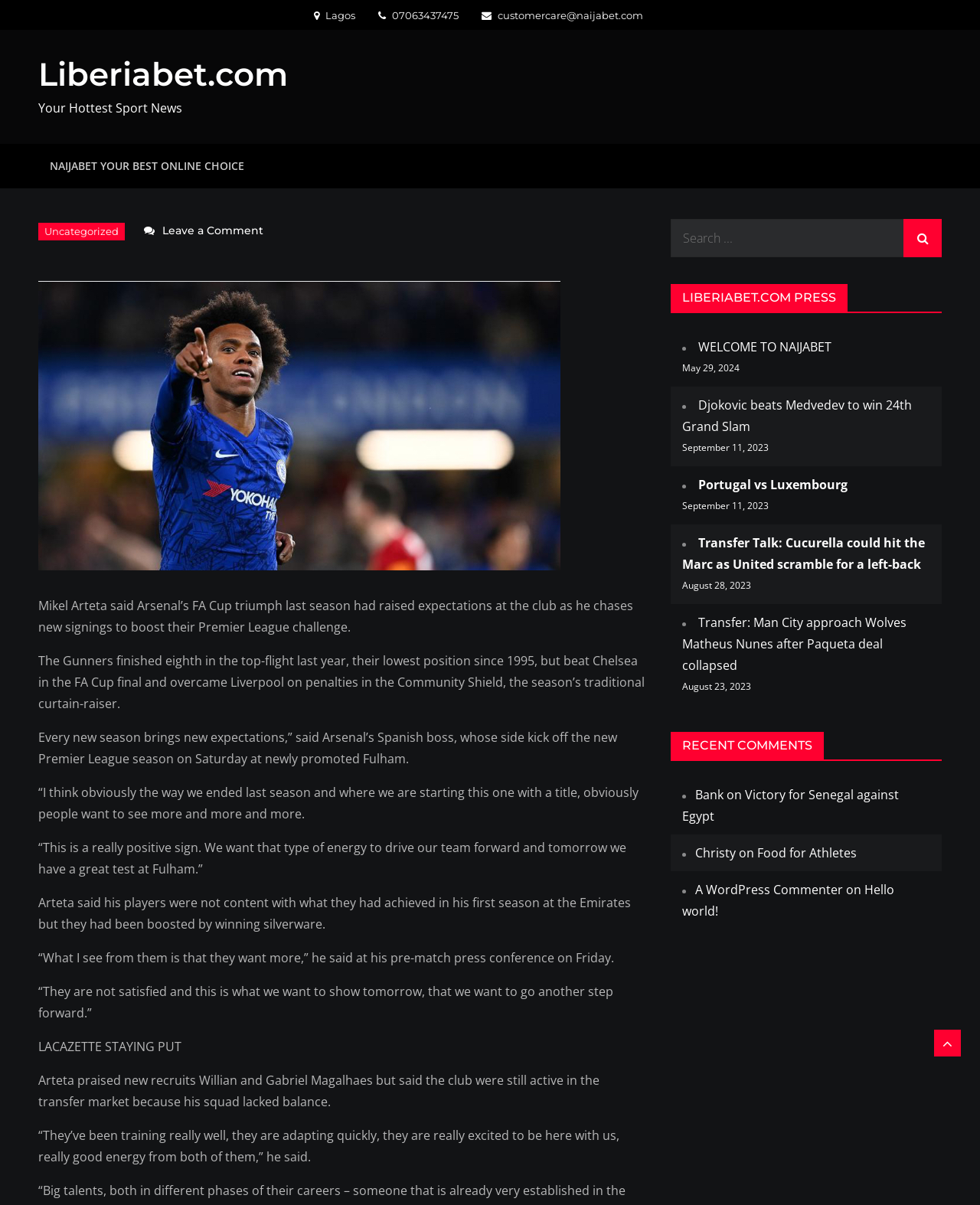Please mark the bounding box coordinates of the area that should be clicked to carry out the instruction: "Check the 'RECENT COMMENTS' section".

[0.684, 0.608, 0.841, 0.63]